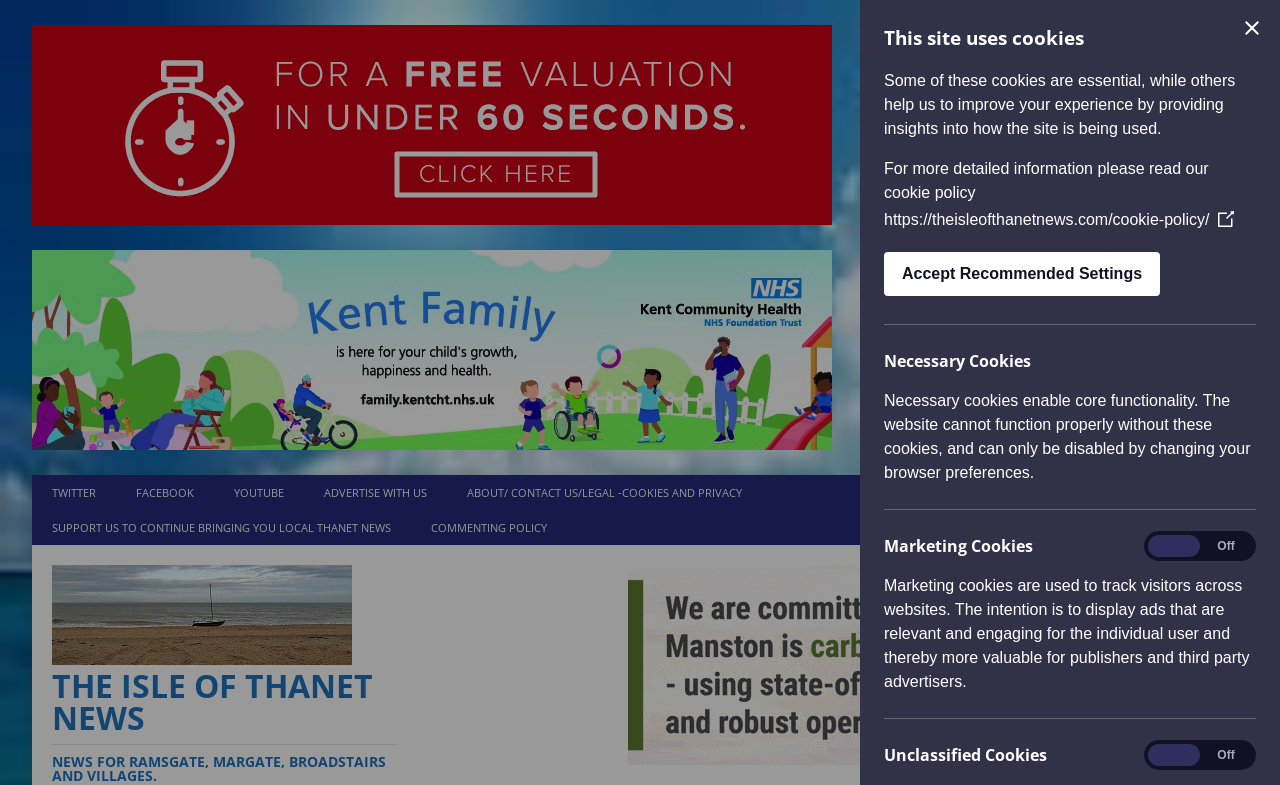Locate the bounding box coordinates of the element's region that should be clicked to carry out the following instruction: "Go to the Isle Of Thanet News homepage". The coordinates need to be four float numbers between 0 and 1, i.e., [left, top, right, bottom].

[0.041, 0.82, 0.275, 0.844]